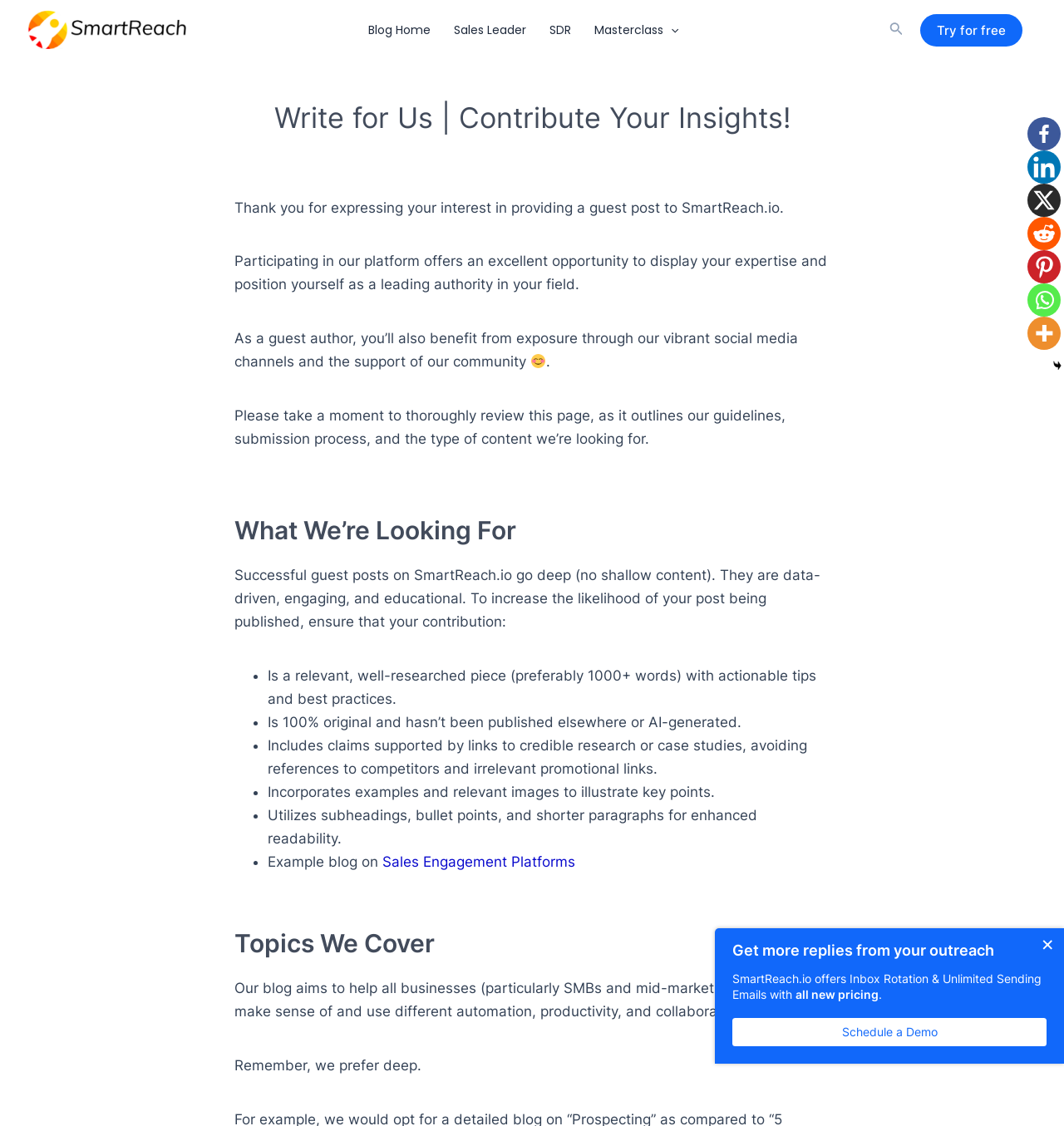Identify the coordinates of the bounding box for the element that must be clicked to accomplish the instruction: "Try for free".

[0.865, 0.012, 0.961, 0.041]